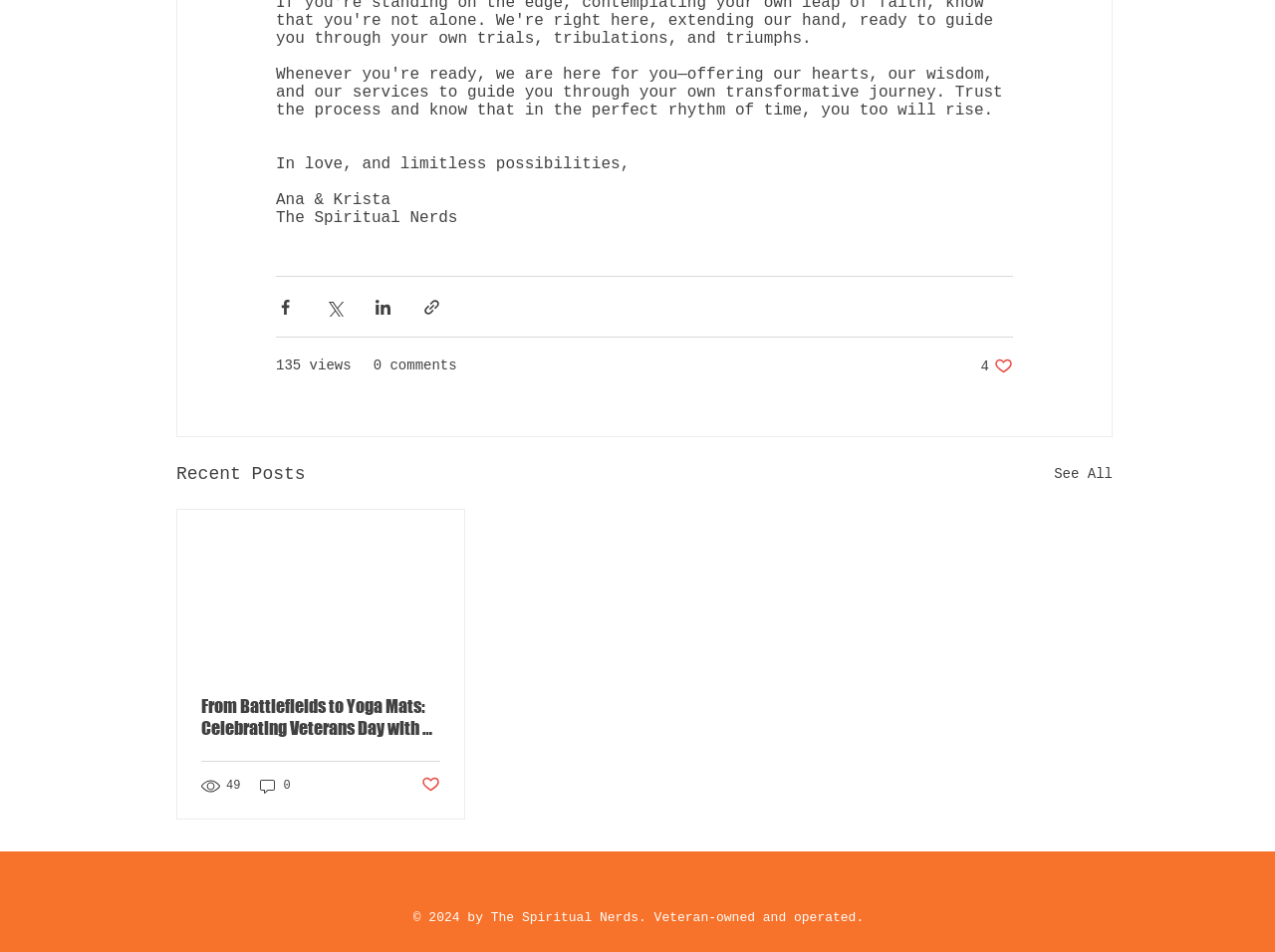Specify the bounding box coordinates of the element's region that should be clicked to achieve the following instruction: "Like the post". The bounding box coordinates consist of four float numbers between 0 and 1, in the format [left, top, right, bottom].

[0.769, 0.374, 0.795, 0.394]